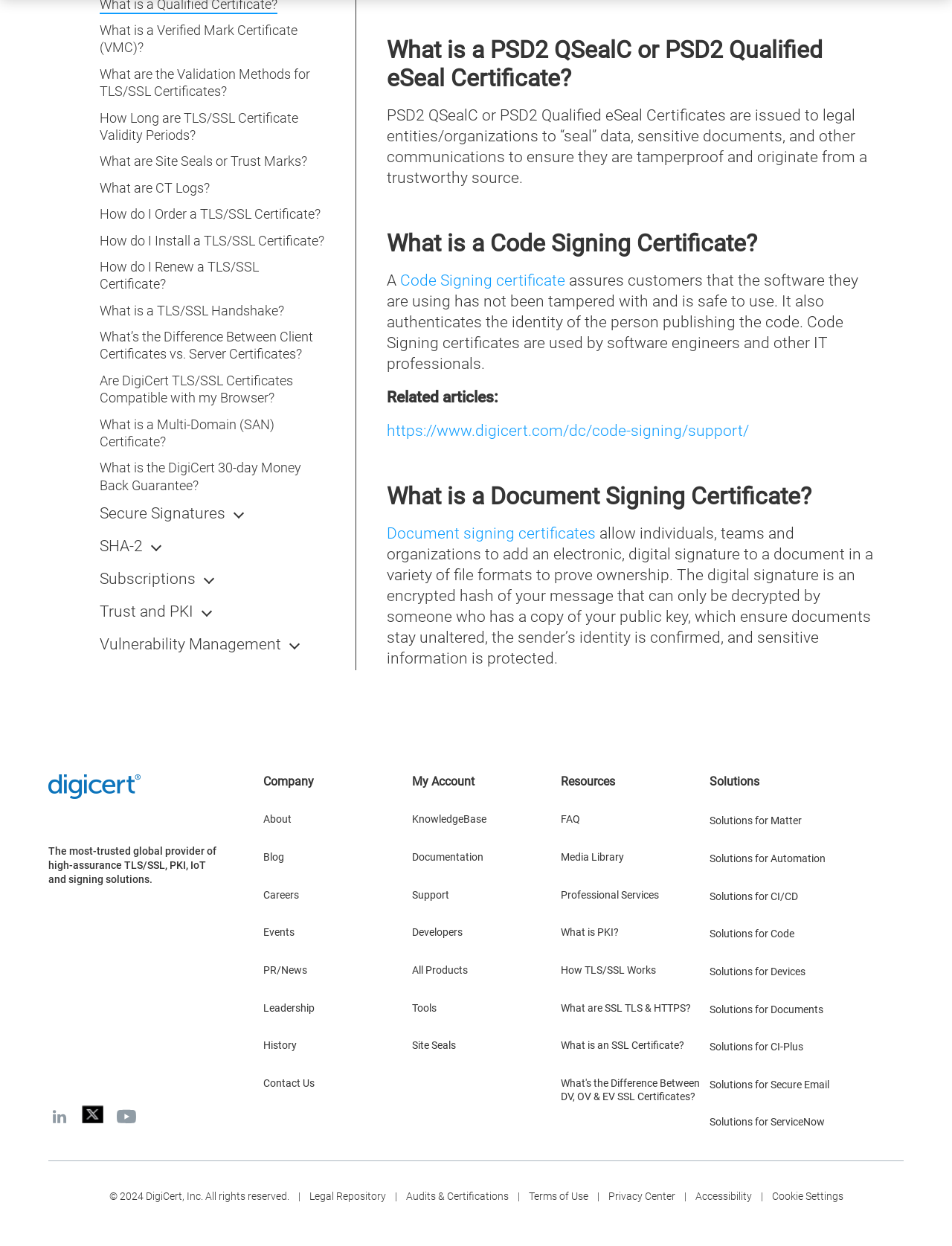Give a one-word or phrase response to the following question: What is the company's tagline?

The most-trusted global provider